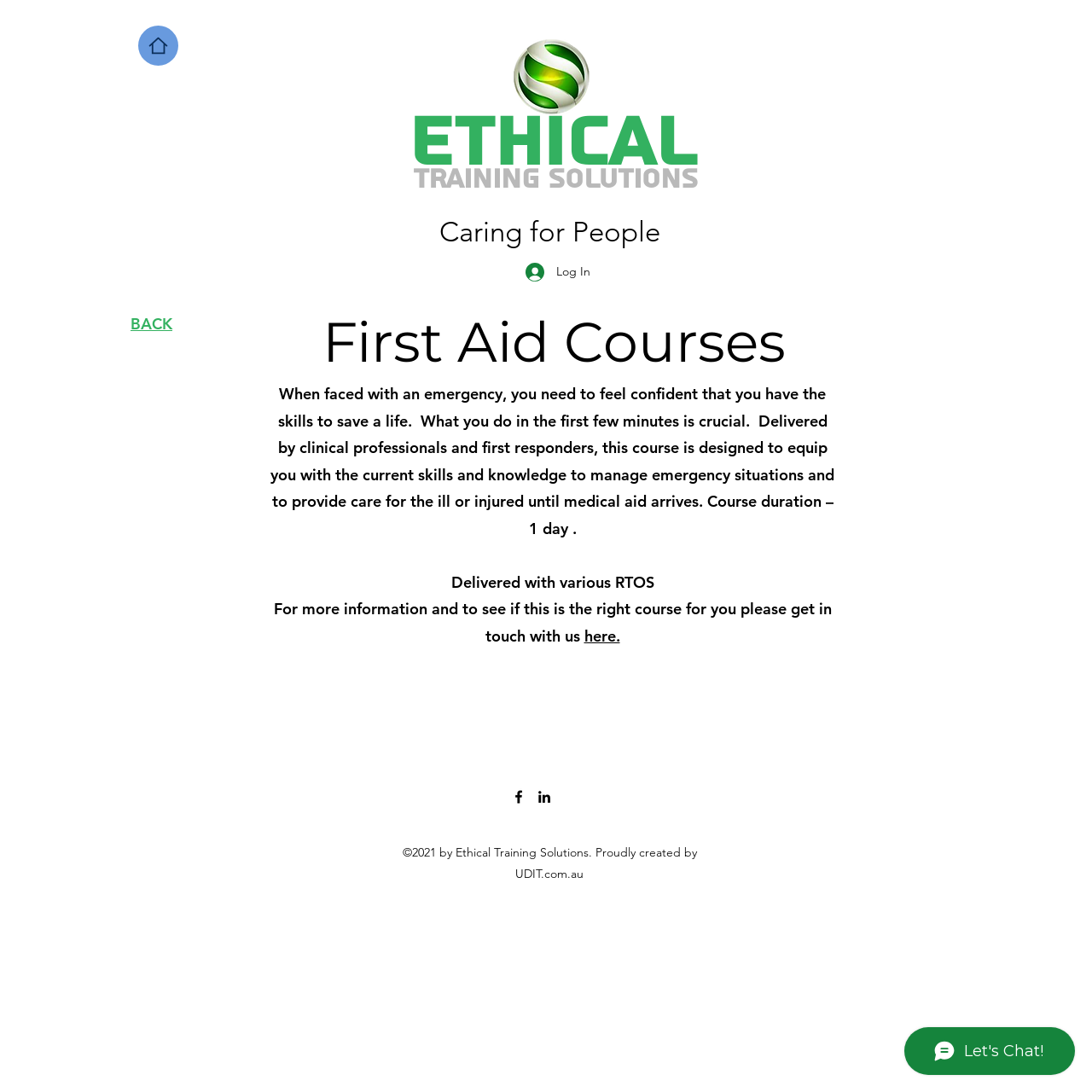Identify the bounding box coordinates of the HTML element based on this description: "here.".

[0.535, 0.573, 0.568, 0.591]